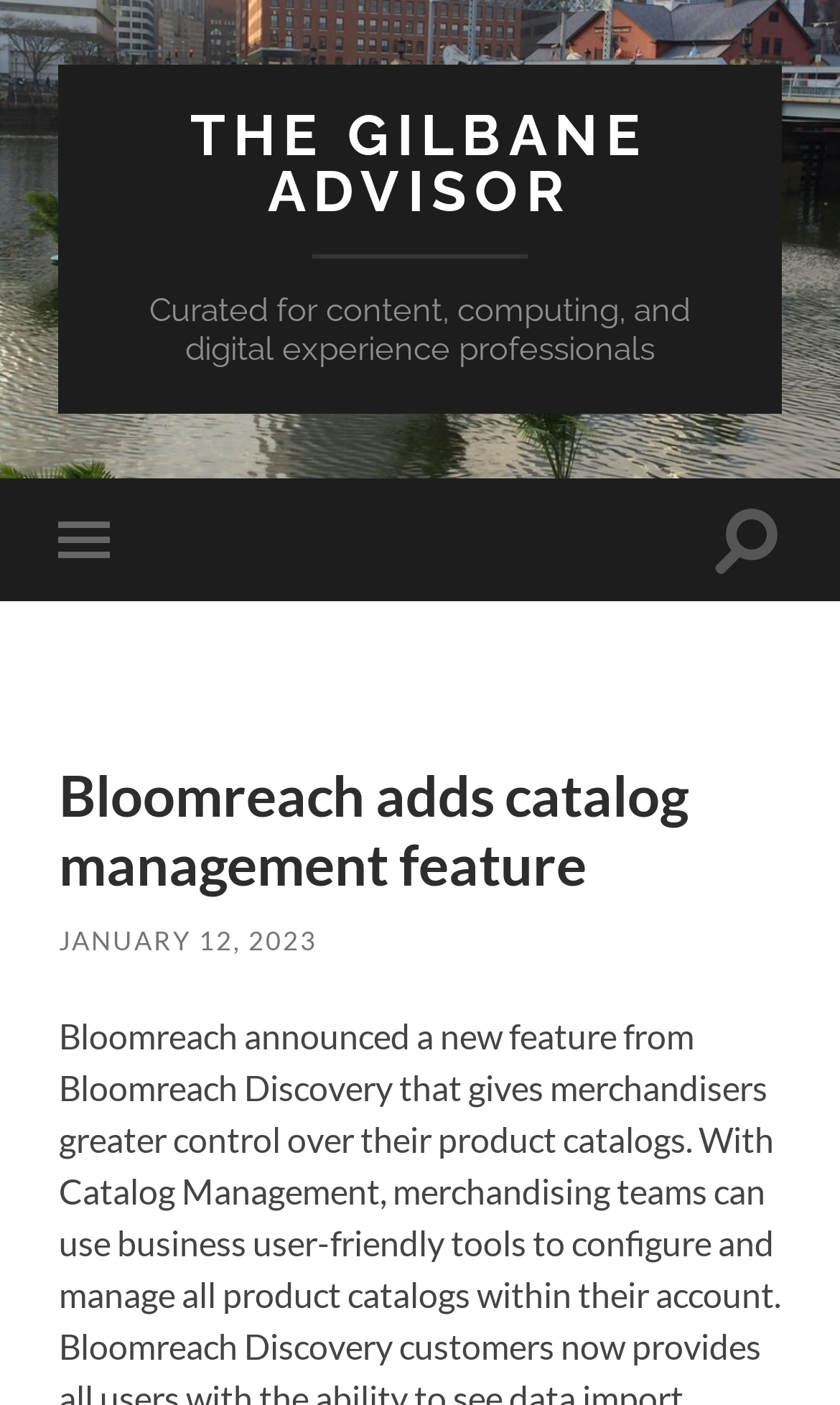What is the name of the publication?
Please provide a detailed and comprehensive answer to the question.

I inferred this answer by looking at the link element with the text 'THE GILBANE ADVISOR' at the top of the webpage, which suggests that it is the name of the publication or website.